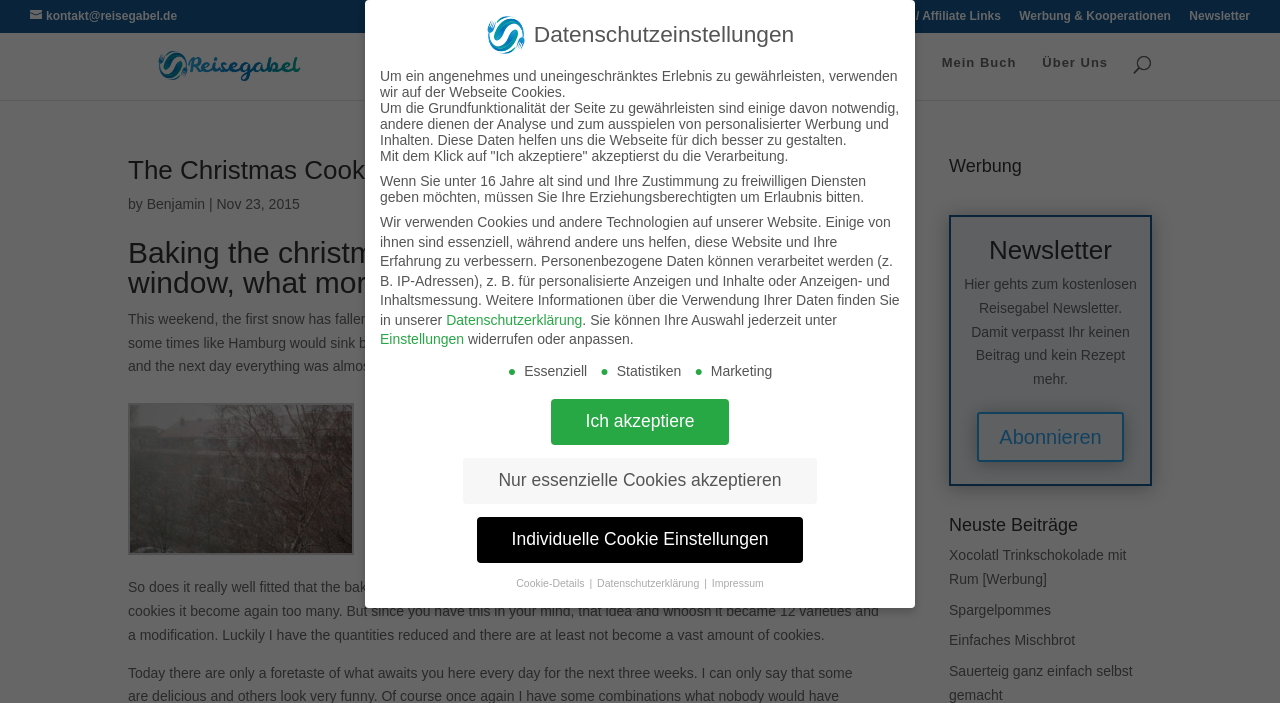Answer the question below with a single word or a brief phrase: 
How many varieties of Christmas cookies were initially planned?

A pair